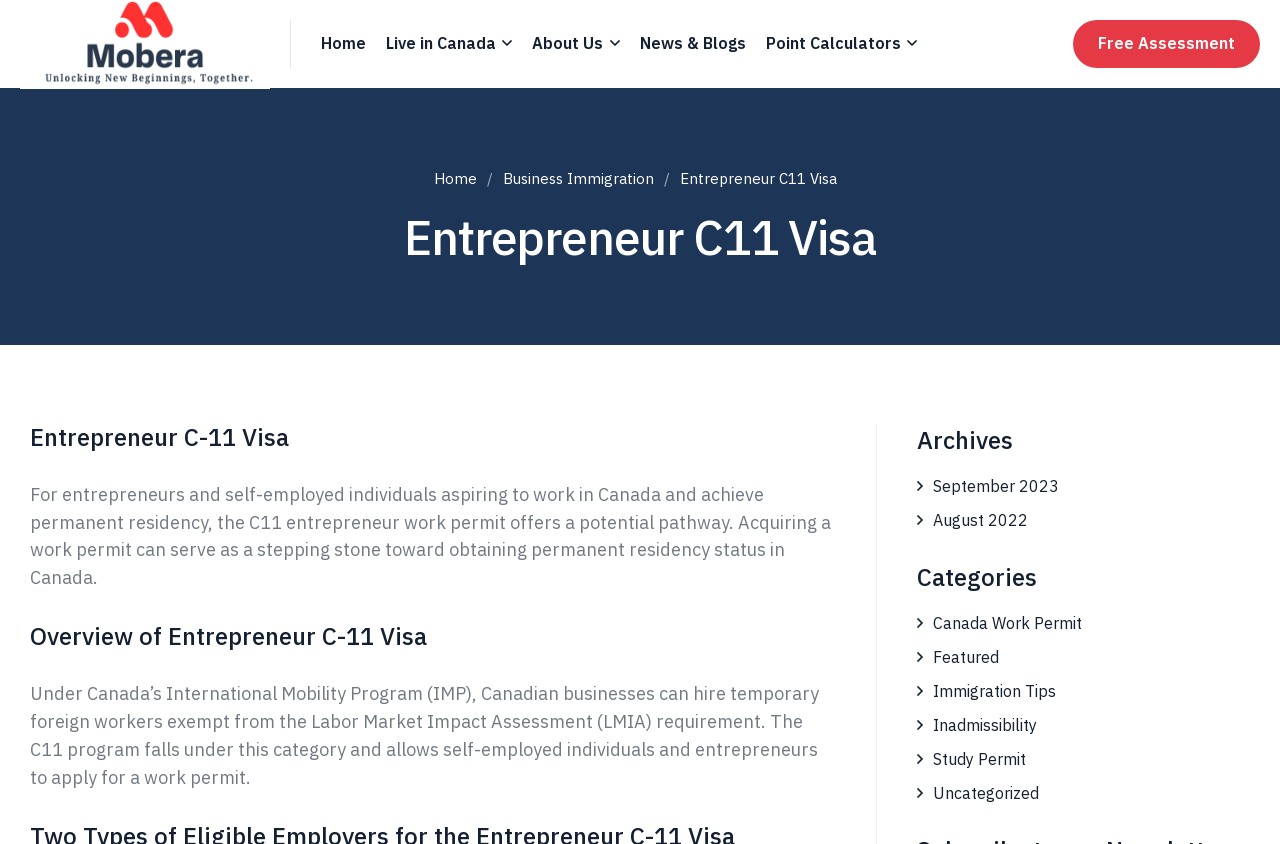Please determine the heading text of this webpage.

Entrepreneur C11 Visa